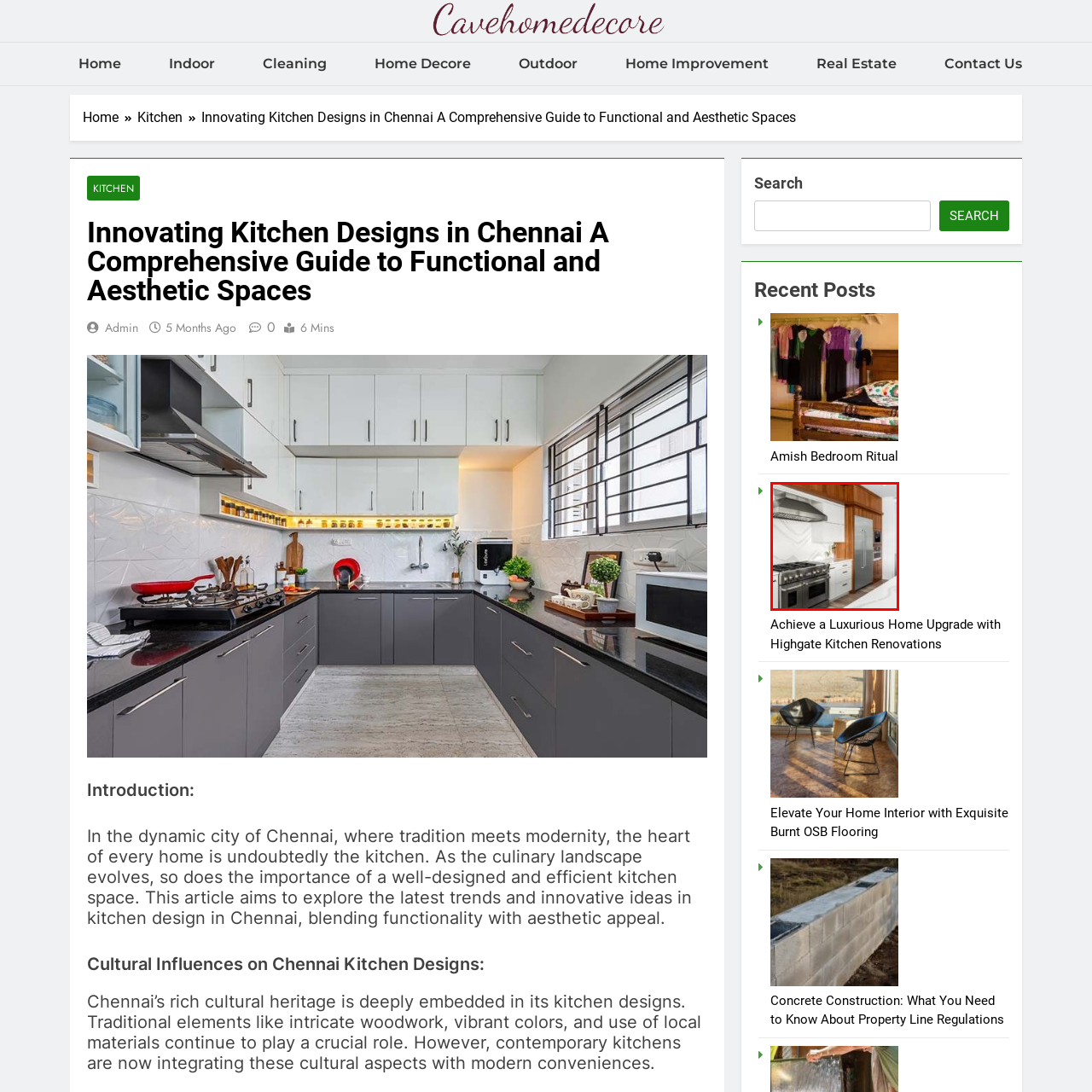Generate a detailed caption for the image that is outlined by the red border.

This image showcases a modern kitchen equipped with high-end appliances and sleek cabinetry. The focal point is a large, professional-grade gas range with multiple burners, complemented by a stainless steel hood that enhances functionality and adds a touch of elegance. The kitchen features a striking combination of white cabinetry and warm wooden accents, creating a harmonious balance of contemporary design and inviting warmth. Additionally, a stainless steel refrigerator stands prominently, offering both style and practicality. The overall aesthetic reflects a blend of sophistication and efficiency, highlighting the latest trends in kitchen design aimed at maximizing both functionality and aesthetic appeal. This kitchen exemplifies a luxurious upgrade, making it an ideal space for culinary creativity and social gatherings.